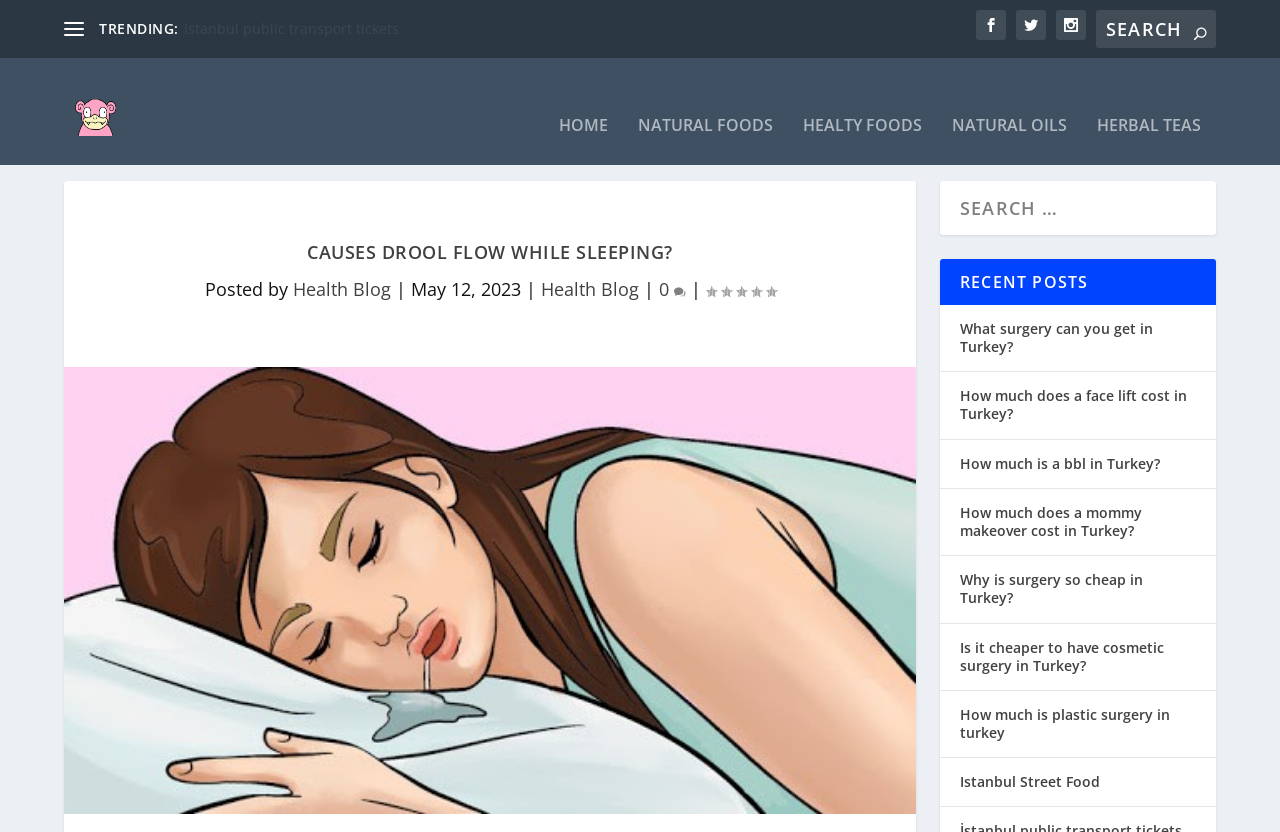Provide the bounding box coordinates for the area that should be clicked to complete the instruction: "Search for something".

[0.856, 0.012, 0.95, 0.058]